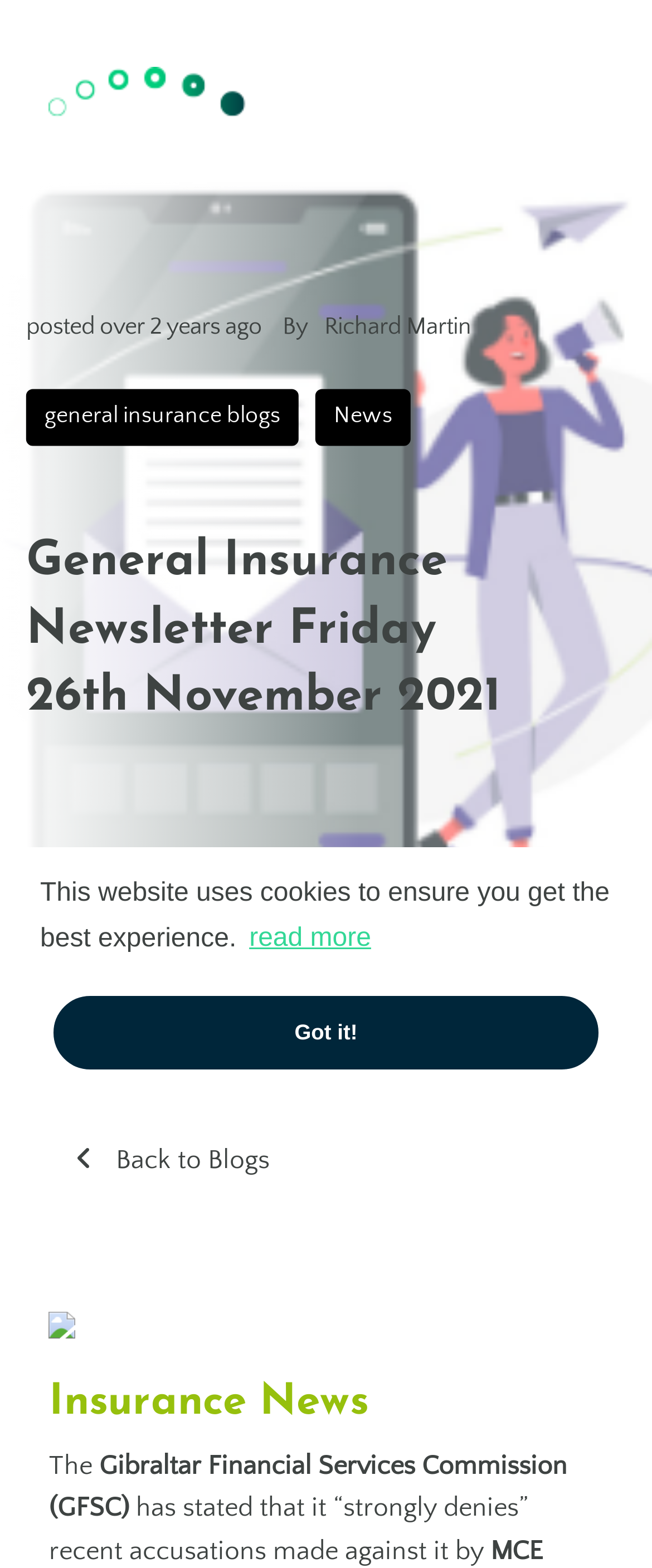Determine the bounding box coordinates for the clickable element to execute this instruction: "go to the homepage". Provide the coordinates as four float numbers between 0 and 1, i.e., [left, top, right, bottom].

[0.075, 0.043, 0.426, 0.117]